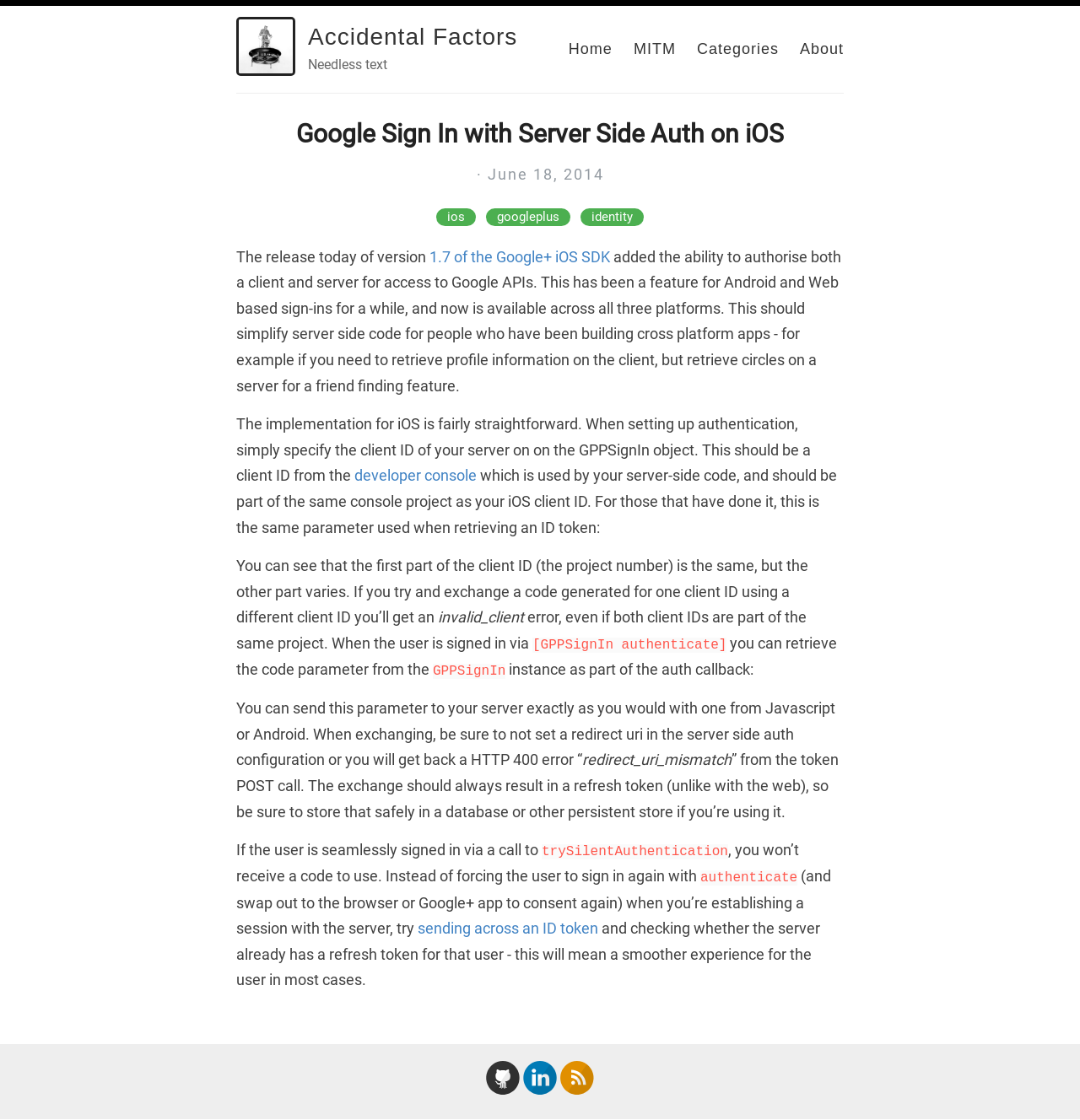Ascertain the bounding box coordinates for the UI element detailed here: "ios". The coordinates should be provided as [left, top, right, bottom] with each value being a float between 0 and 1.

[0.404, 0.186, 0.441, 0.202]